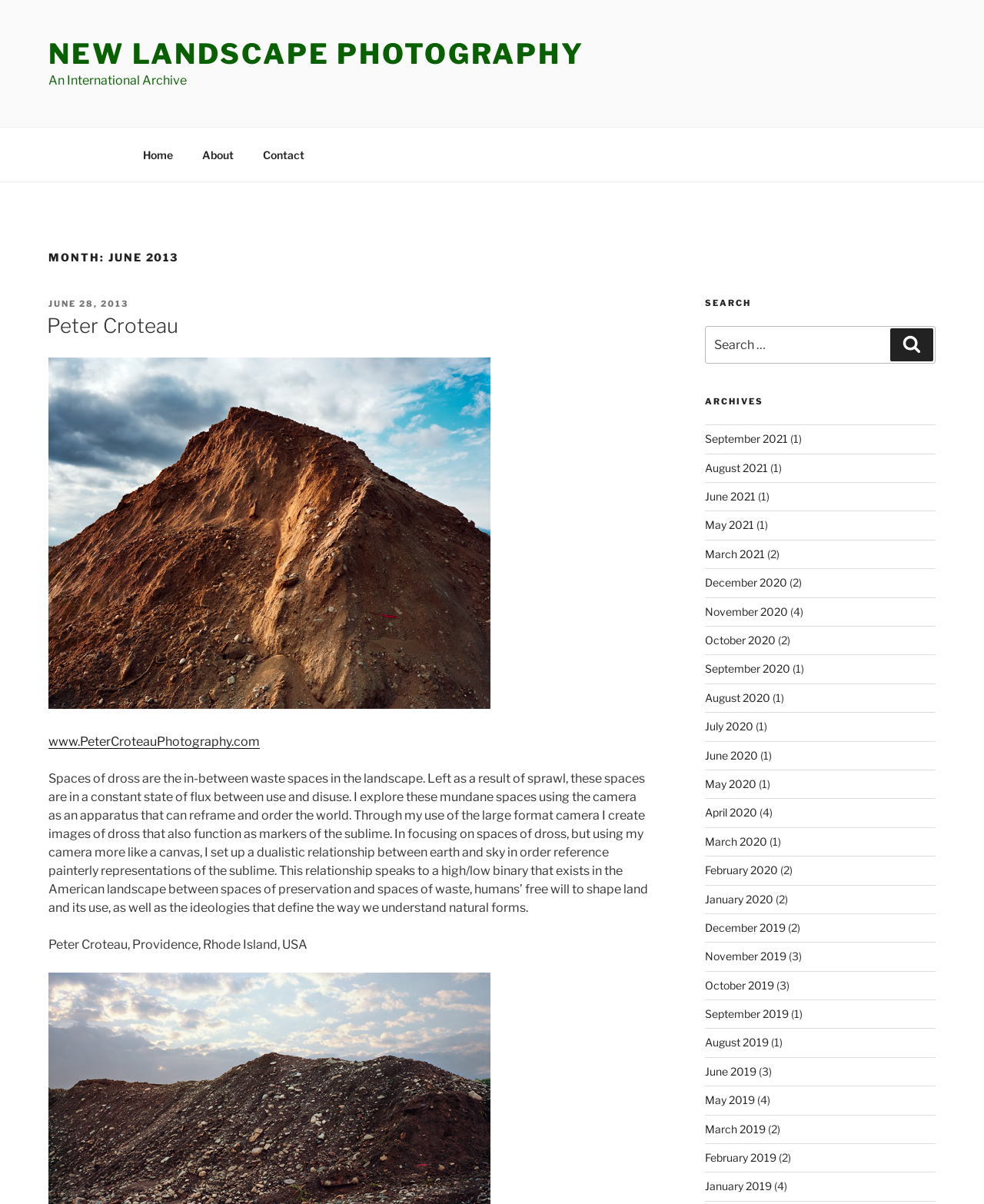From the details in the image, provide a thorough response to the question: What is the photographer's name?

I found the photographer's name in the heading 'Peter Croteau' and also in the link 'Peter Croteau' which is a part of the header section.